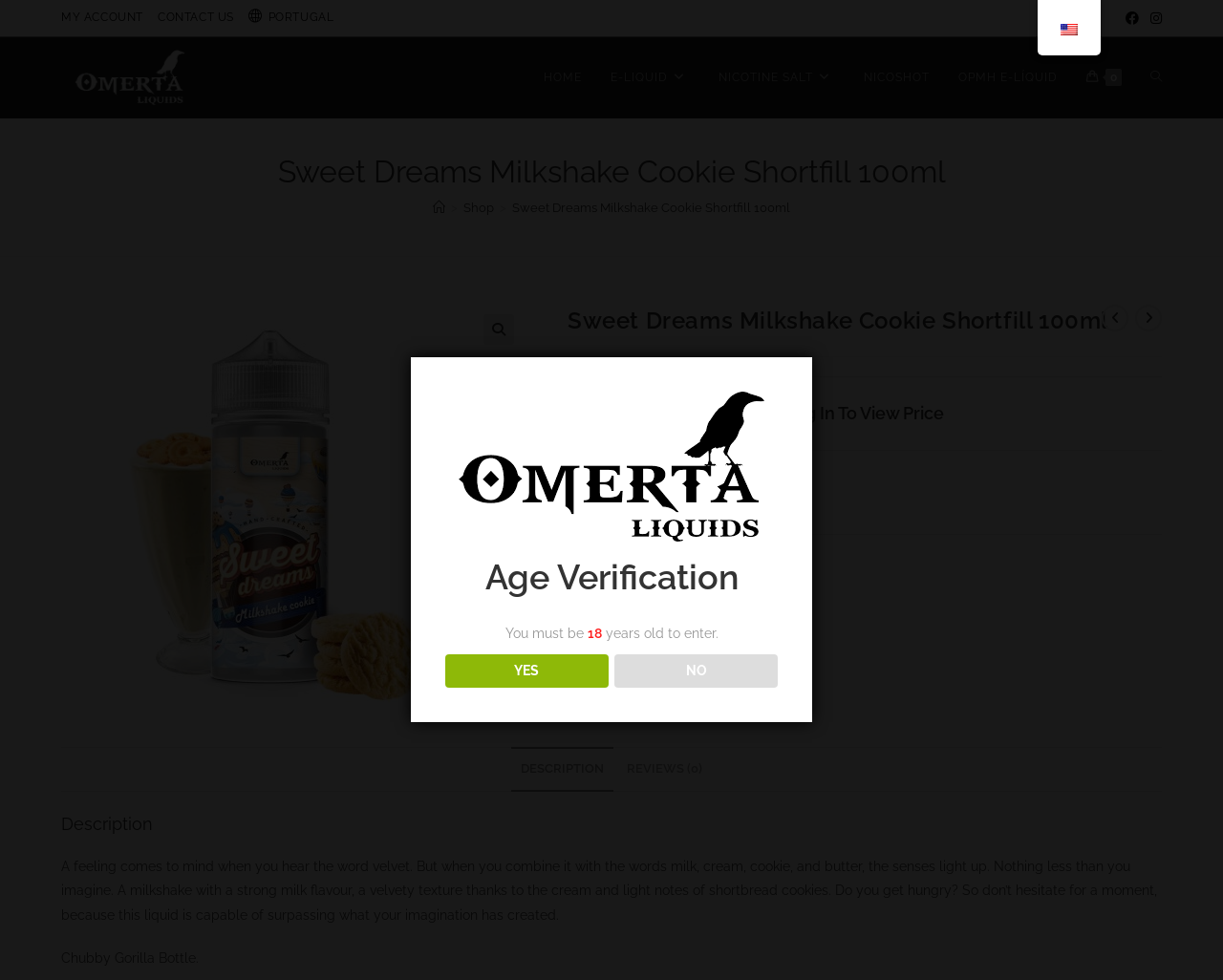Can you determine the bounding box coordinates of the area that needs to be clicked to fulfill the following instruction: "Search the website"?

[0.929, 0.038, 0.962, 0.12]